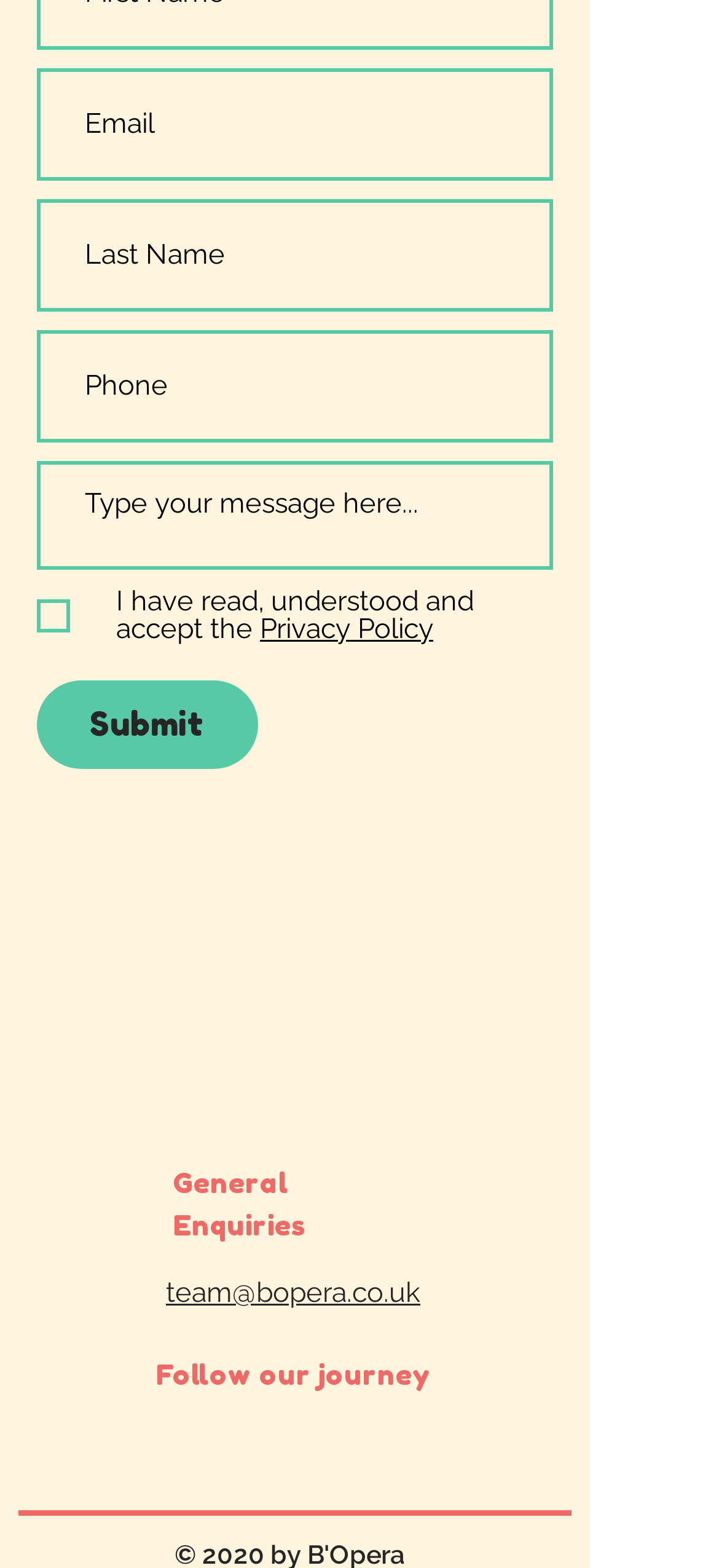By analyzing the image, answer the following question with a detailed response: What is the logo image filename?

The logo image is located at the top of the webpage and has a filename 'Bopera_LogoArtboard 1 copy.png', which suggests that it is the logo of the Bopera company.